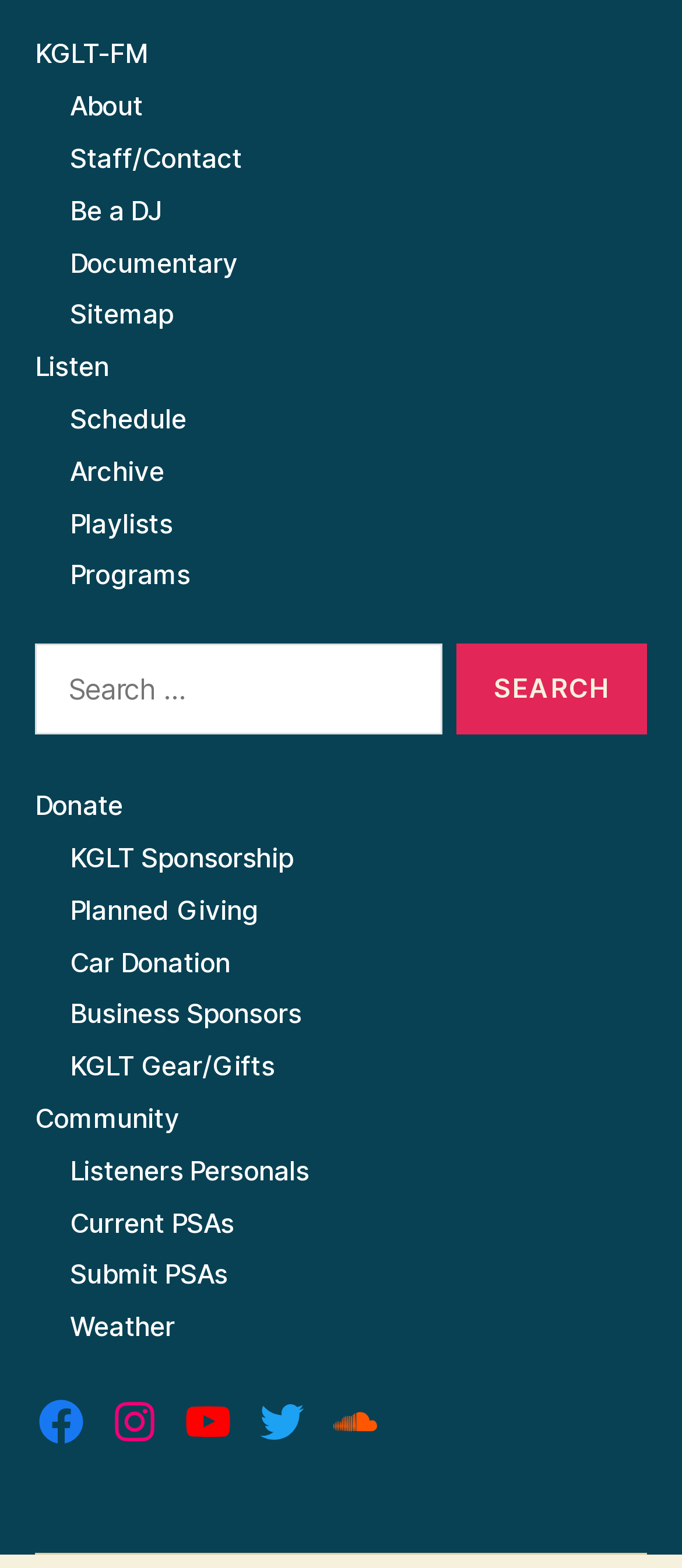Please identify the bounding box coordinates of the clickable area that will allow you to execute the instruction: "Visit KGLT on Facebook".

[0.051, 0.89, 0.128, 0.923]